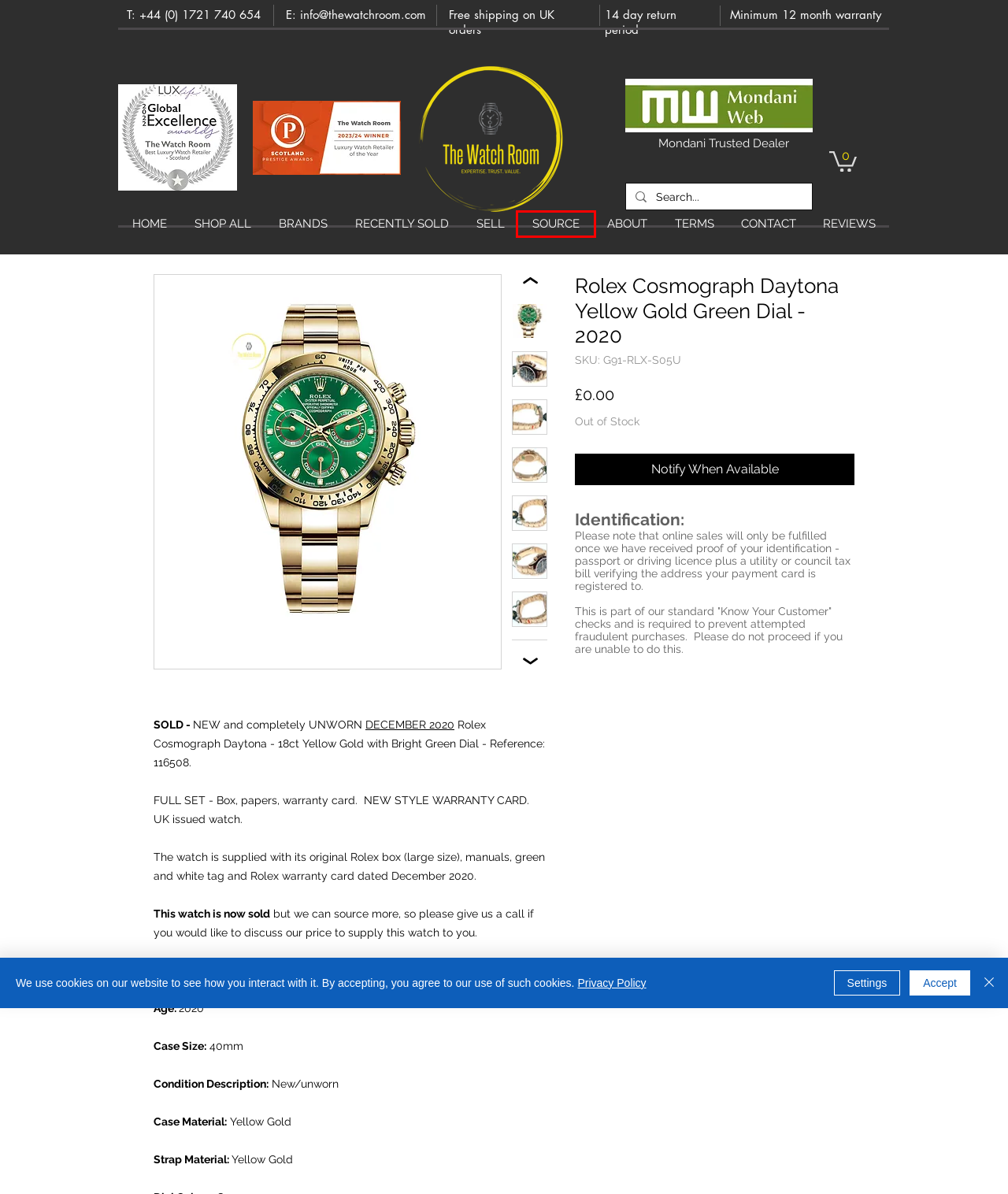Analyze the given webpage screenshot and identify the UI element within the red bounding box. Select the webpage description that best matches what you expect the new webpage to look like after clicking the element. Here are the candidates:
A. Terms & Conditions | Luxury Watches | The Watch Room
B. Contact our dedicated luxury watch team at The Watch Room, Edinburgh, Scotland
C. Shopping Cart | The Watch Room
D. Recently Sold Luxury Watches | New and Pre-Owned from The Watch Room
E. New, Unworn and Pre-owned Luxury Watches | The Watch Room Edinburgh UK
F. Quality Luxury Watches | New and Pre-Owned from The Watch Room
G. We can source your next Luxury Watch | New and Pre-Owned from The Watch Room
H. Omega Luxury Watches | New and Pre-Owned from The Watch Room

G